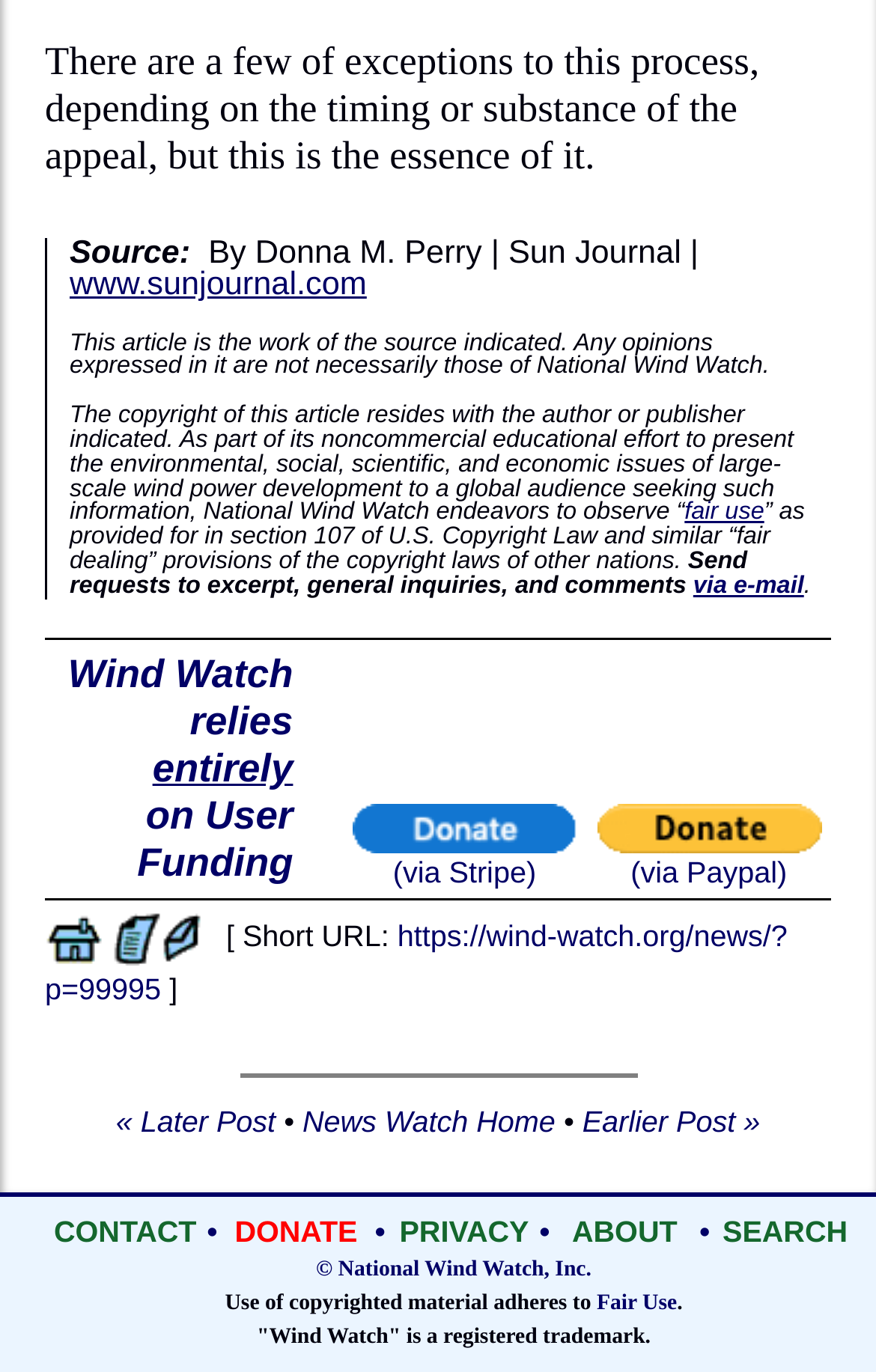Highlight the bounding box coordinates of the element you need to click to perform the following instruction: "Read the article source."

[0.079, 0.195, 0.419, 0.221]